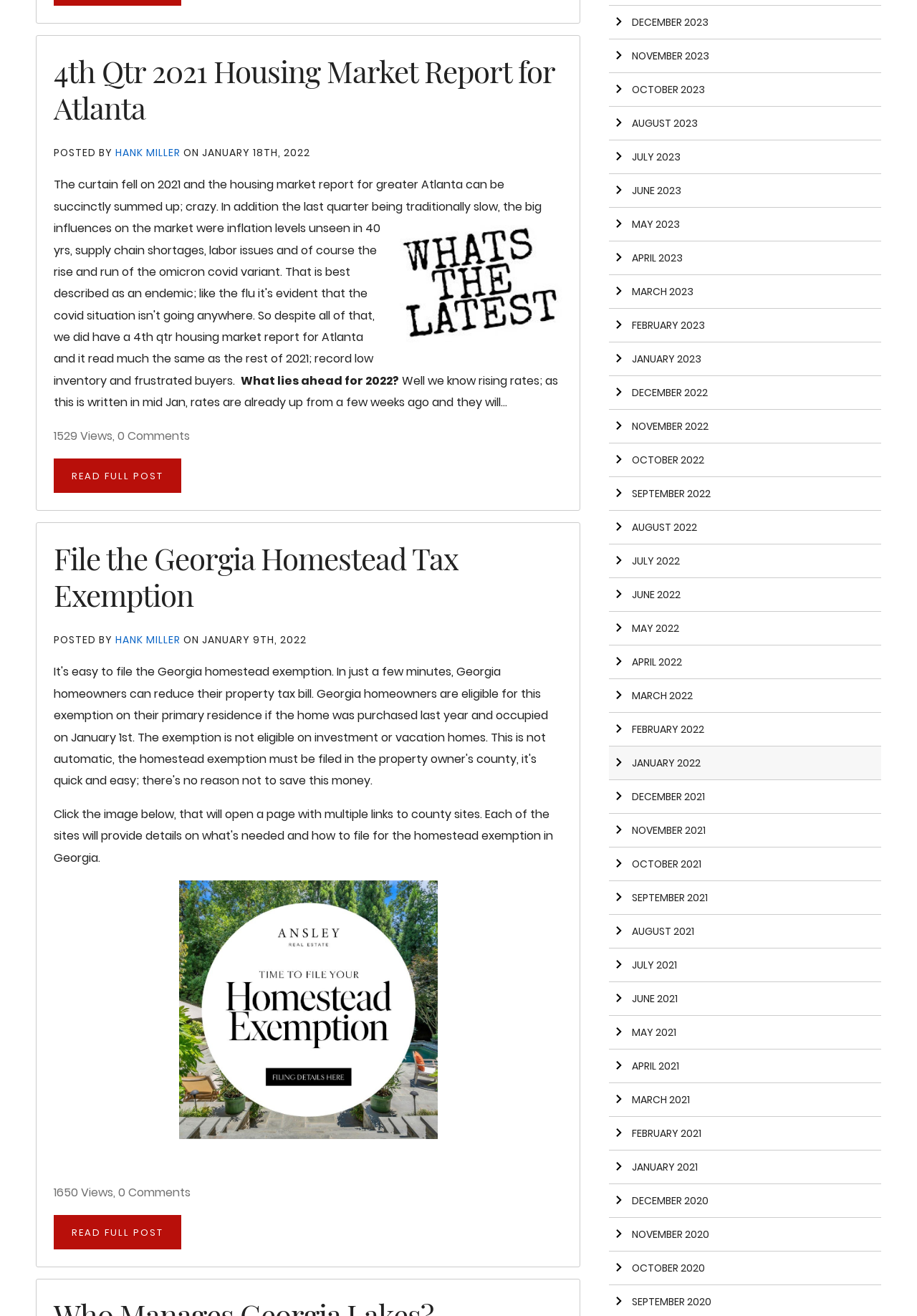Identify the bounding box coordinates of the section that should be clicked to achieve the task described: "Go to November 2021".

[0.664, 0.618, 0.961, 0.644]